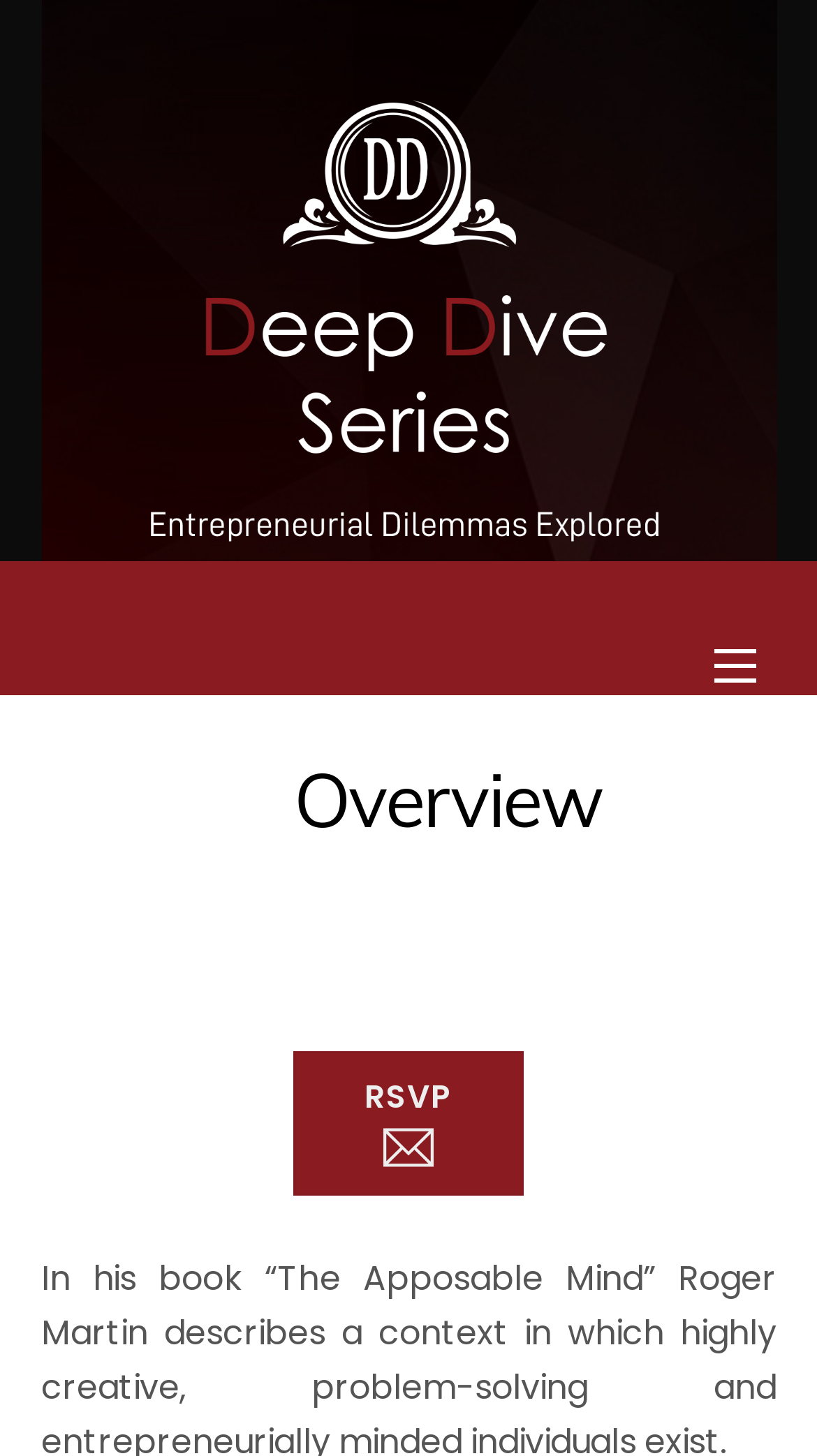What is the name of the series?
Provide a one-word or short-phrase answer based on the image.

Deep Dive Series